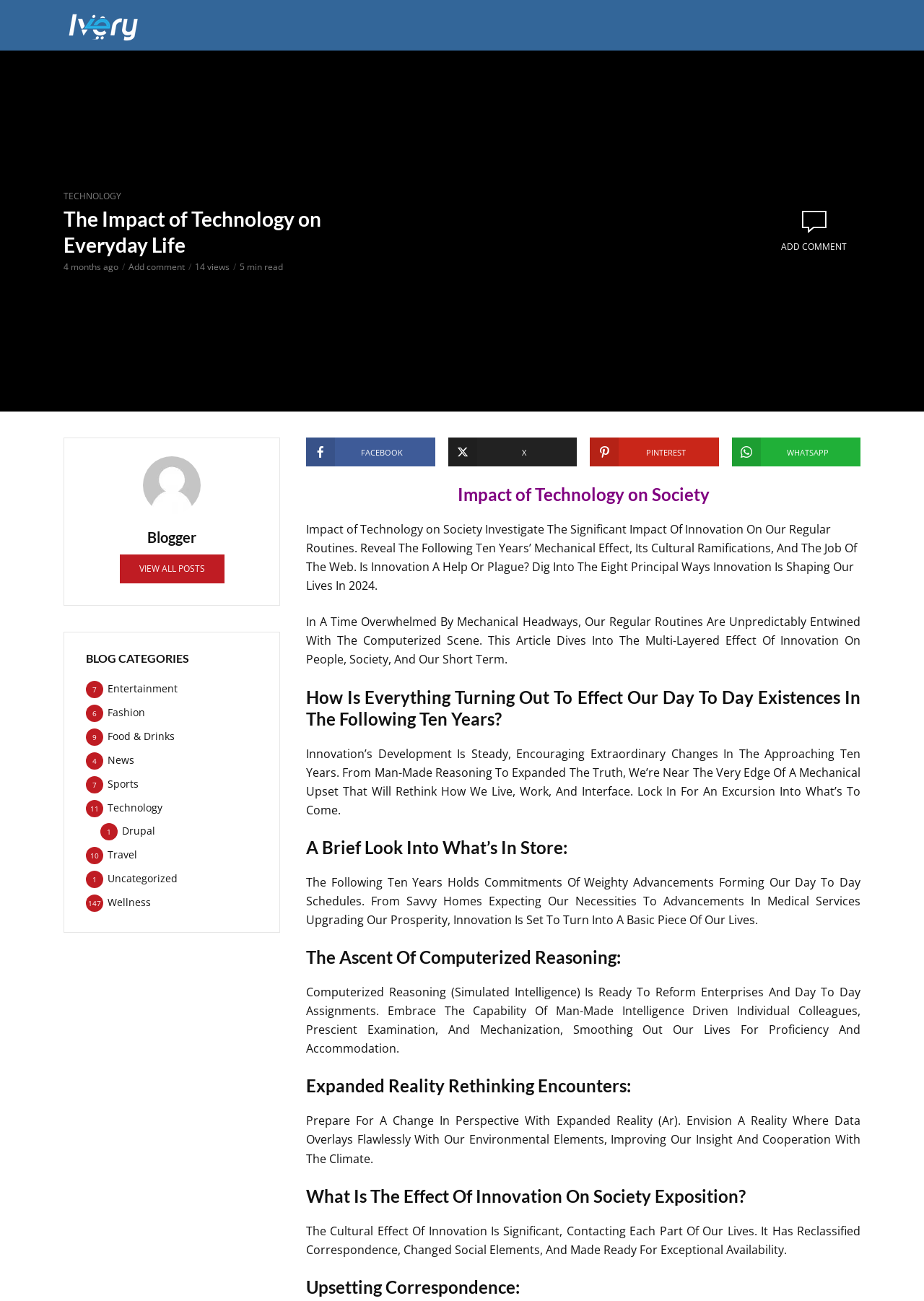Find the bounding box coordinates of the area that needs to be clicked in order to achieve the following instruction: "Add a comment". The coordinates should be specified as four float numbers between 0 and 1, i.e., [left, top, right, bottom].

[0.139, 0.2, 0.2, 0.21]